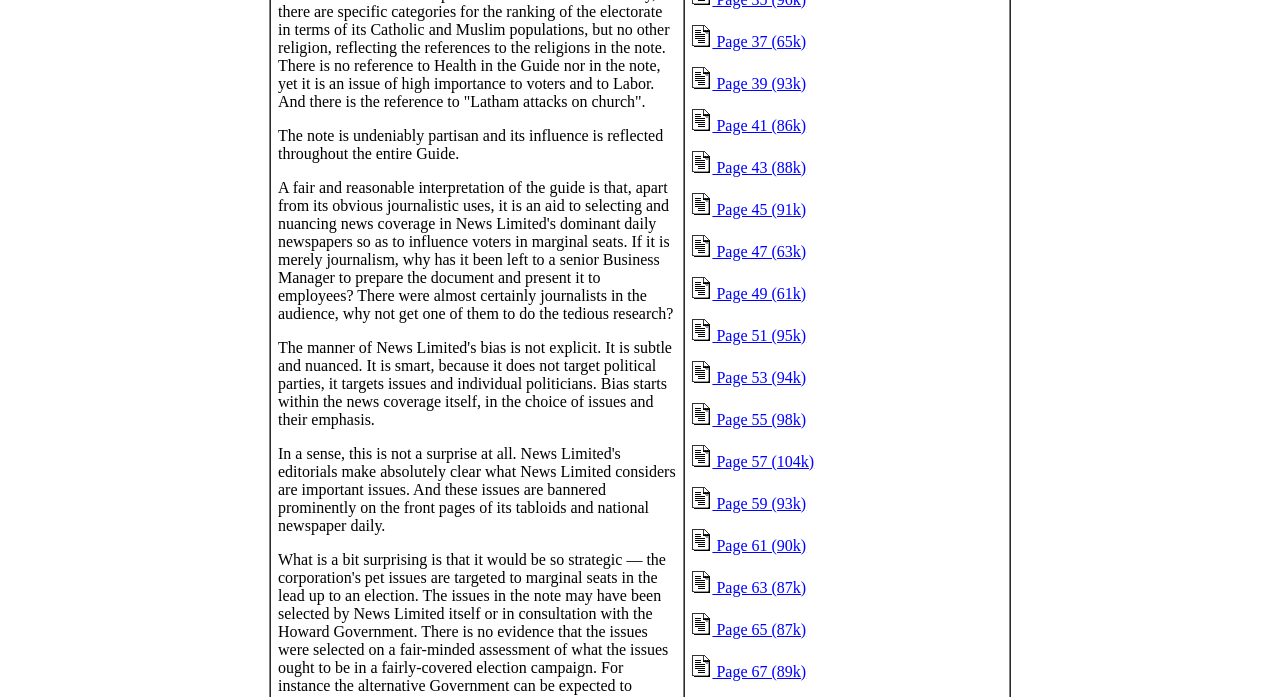Using the details from the image, please elaborate on the following question: What is the purpose of the images accompanying each page link?

The images accompanying each page link appear to be icons, as they are small and consistently sized, and are likely used to visually distinguish each page link from the others.